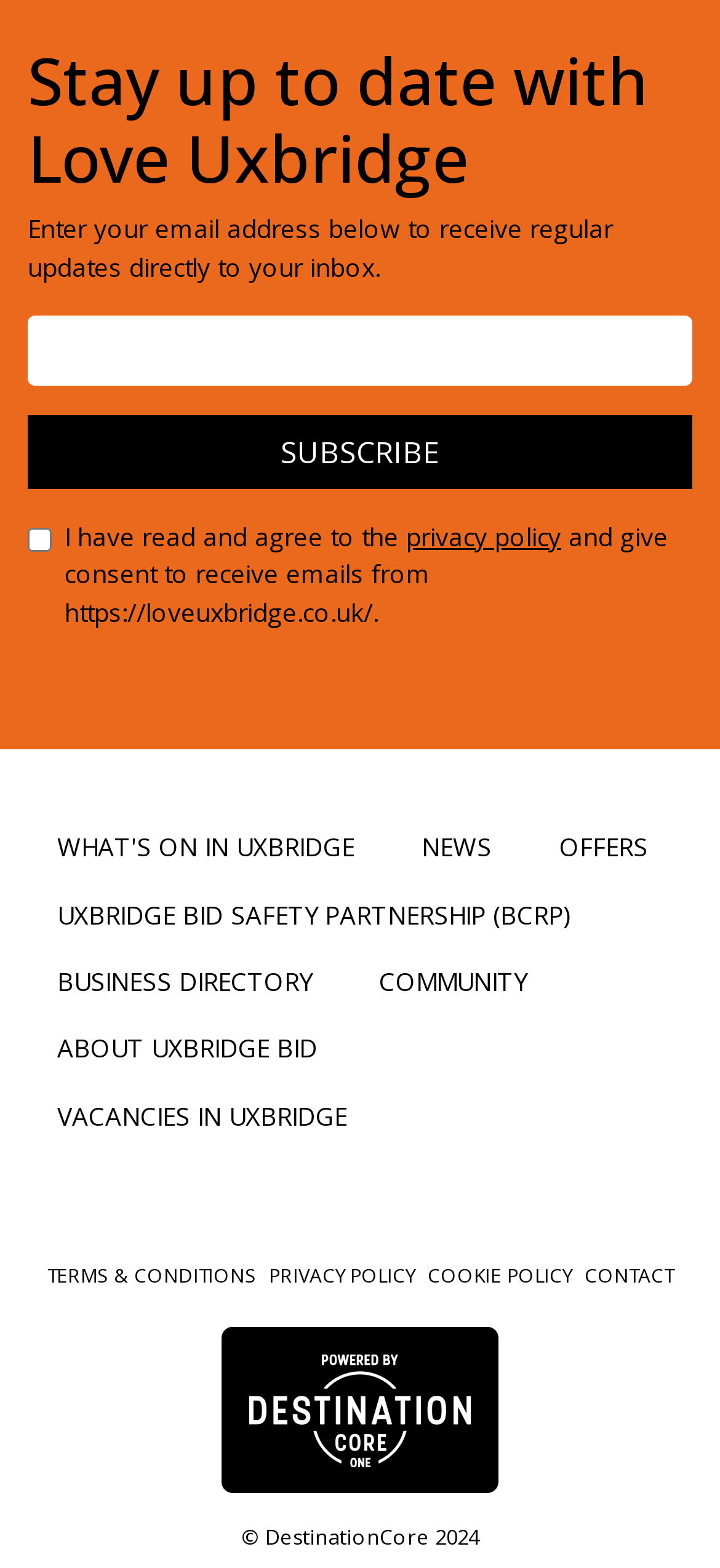What type of links are available in the footer?
Please provide a single word or phrase based on the screenshot.

Social media and policy links